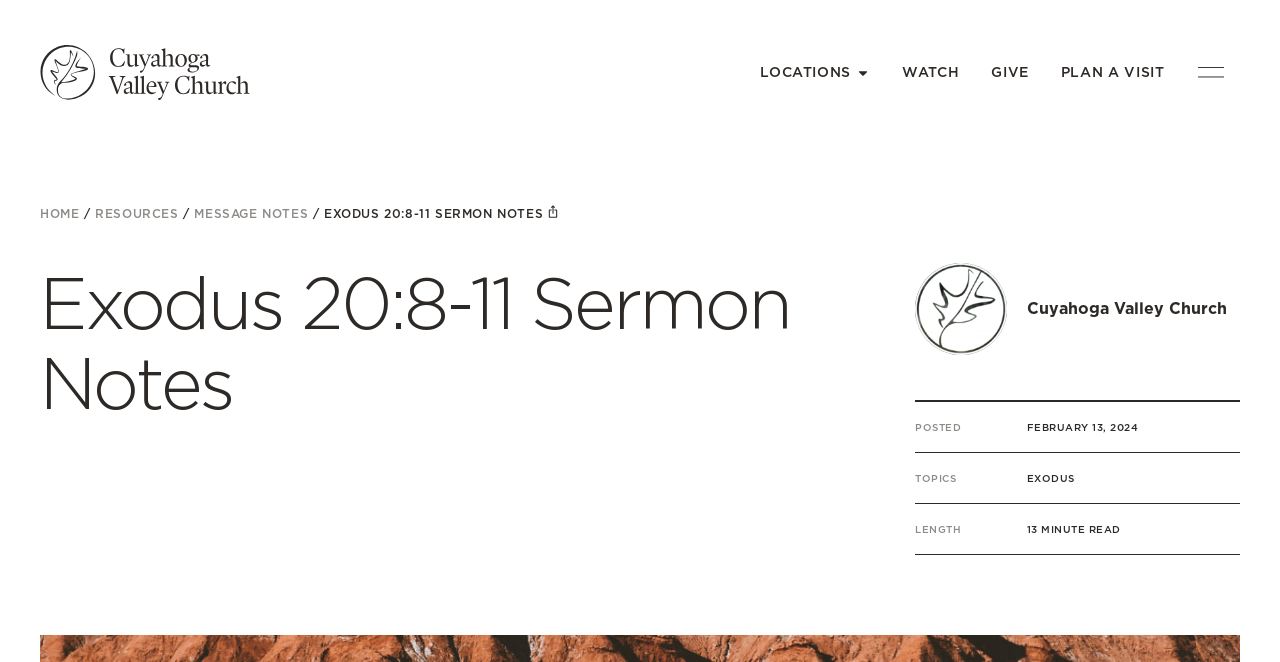Extract the primary headline from the webpage and present its text.

Exodus 20:8-11 Sermon Notes